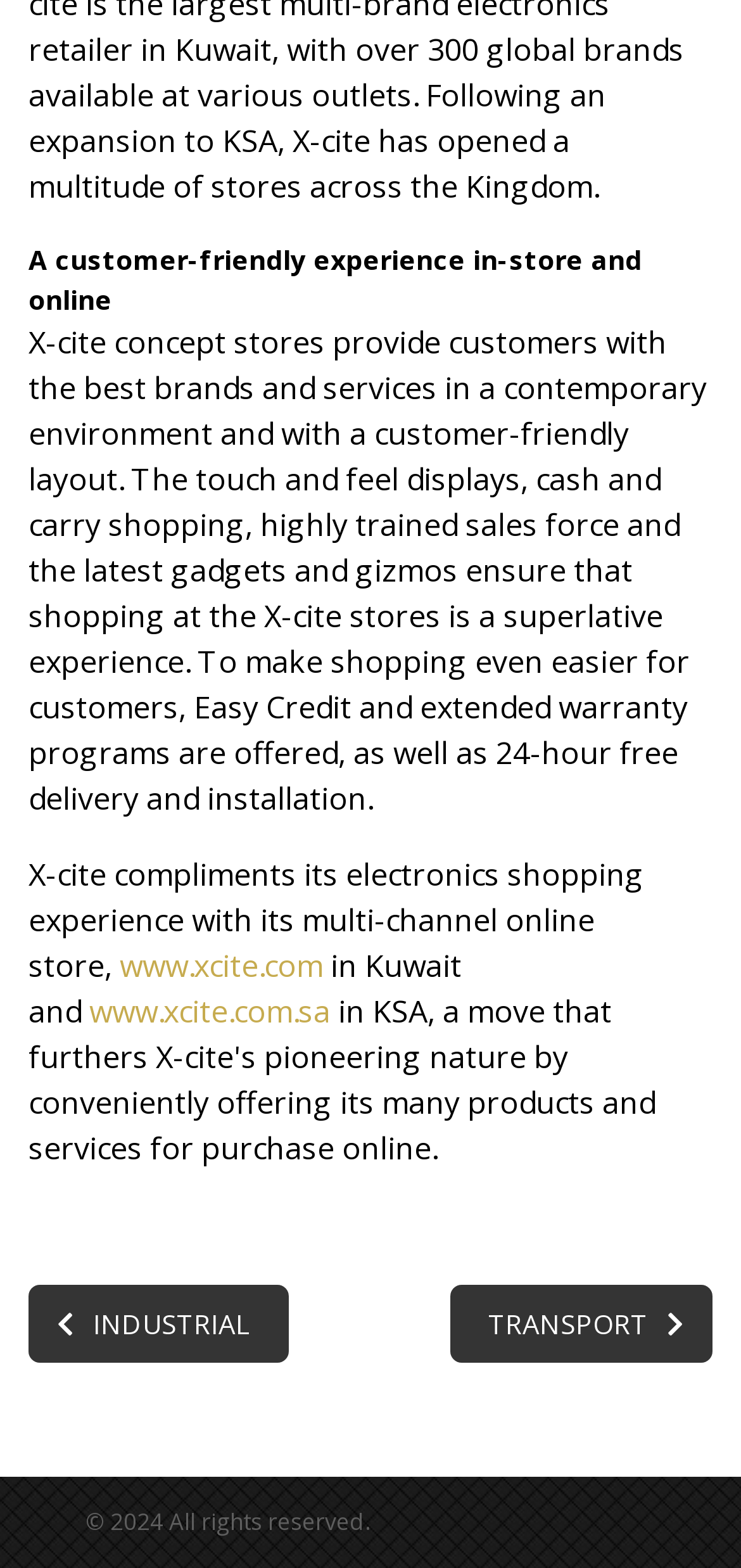What is offered to make shopping easier for customers?
Using the image, provide a concise answer in one word or a short phrase.

Easy Credit and extended warranty